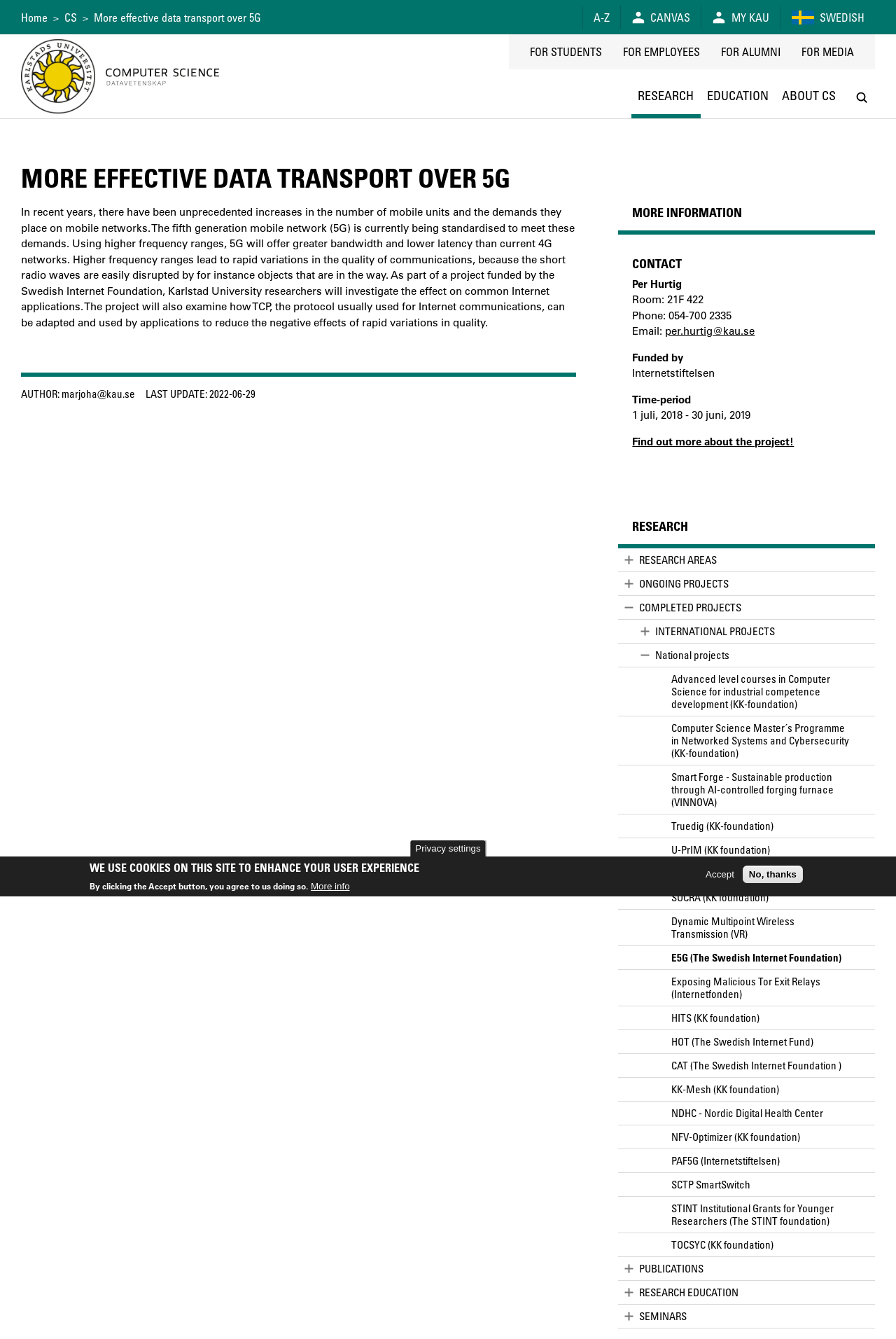Can you specify the bounding box coordinates for the region that should be clicked to fulfill this instruction: "View 'Research' projects".

[0.705, 0.057, 0.782, 0.088]